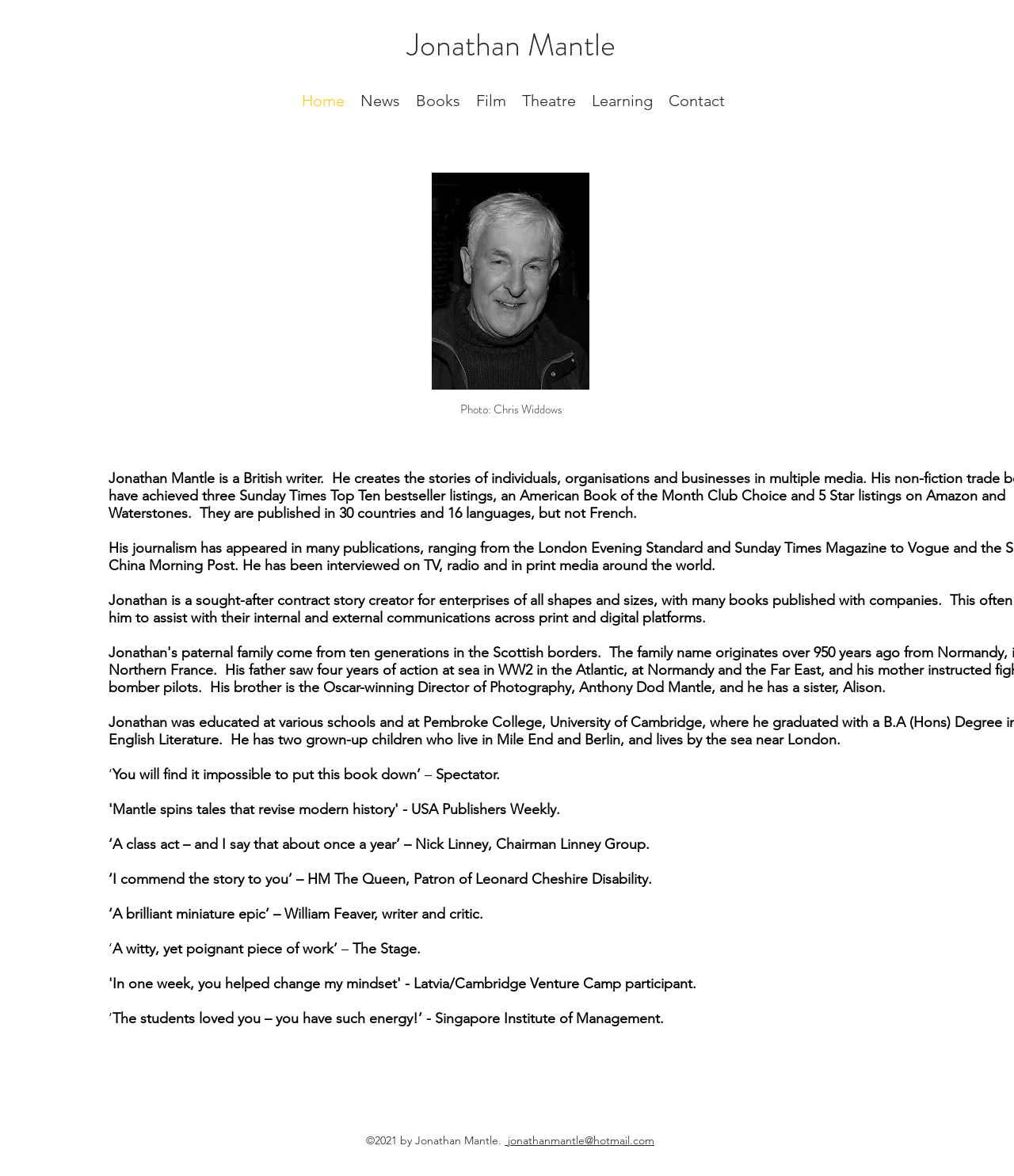What is the caption of the image on the homepage?
Analyze the image and provide a thorough answer to the question.

The image on the homepage has a caption, which can be found by looking at the heading element below the image. The caption is 'Photo: Chris Widdows', which suggests that the image was taken by Chris Widdows.